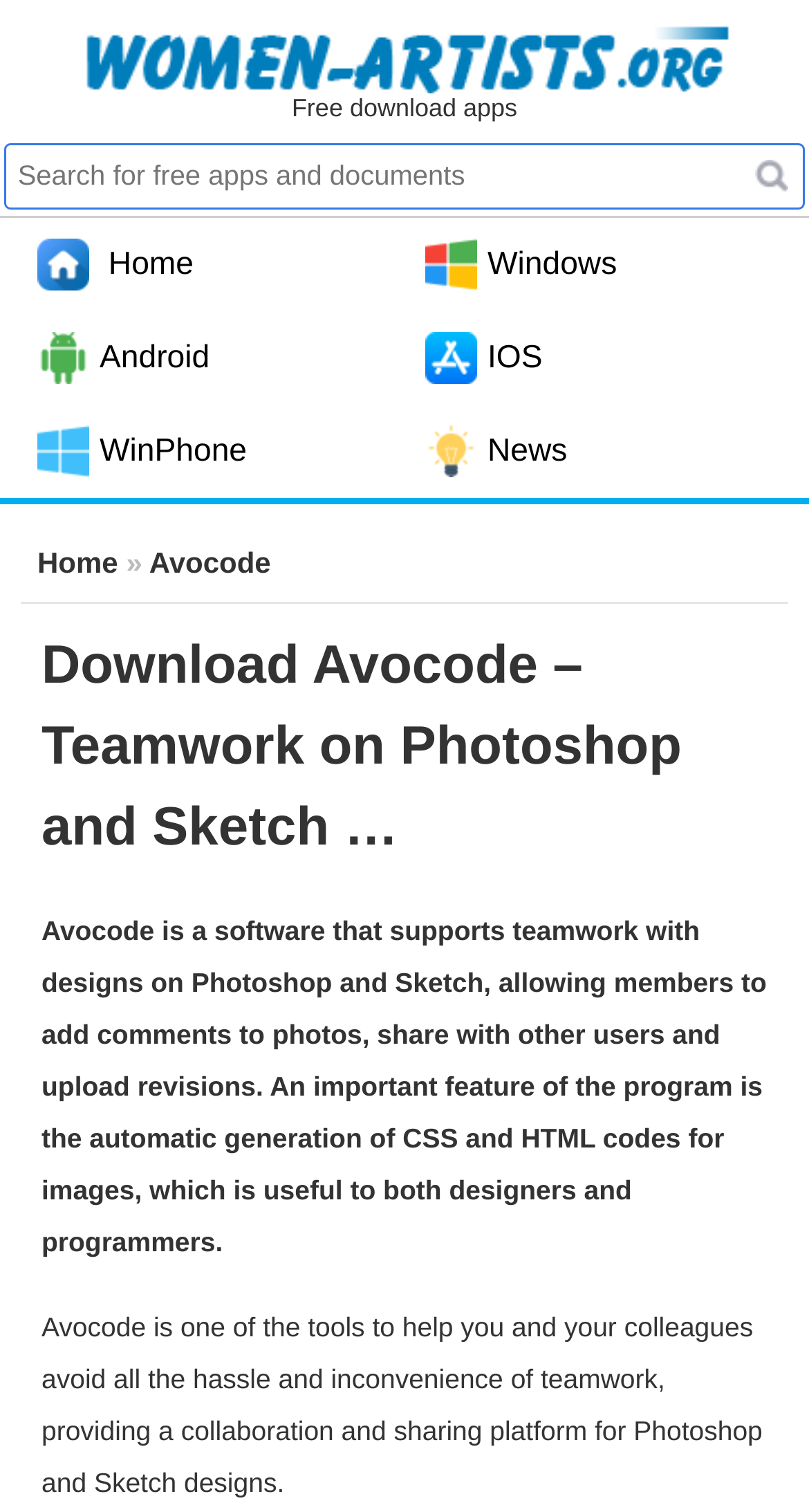Given the webpage screenshot, identify the bounding box of the UI element that matches this description: "parent_node: Free download apps".

[0.013, 0.007, 0.987, 0.062]